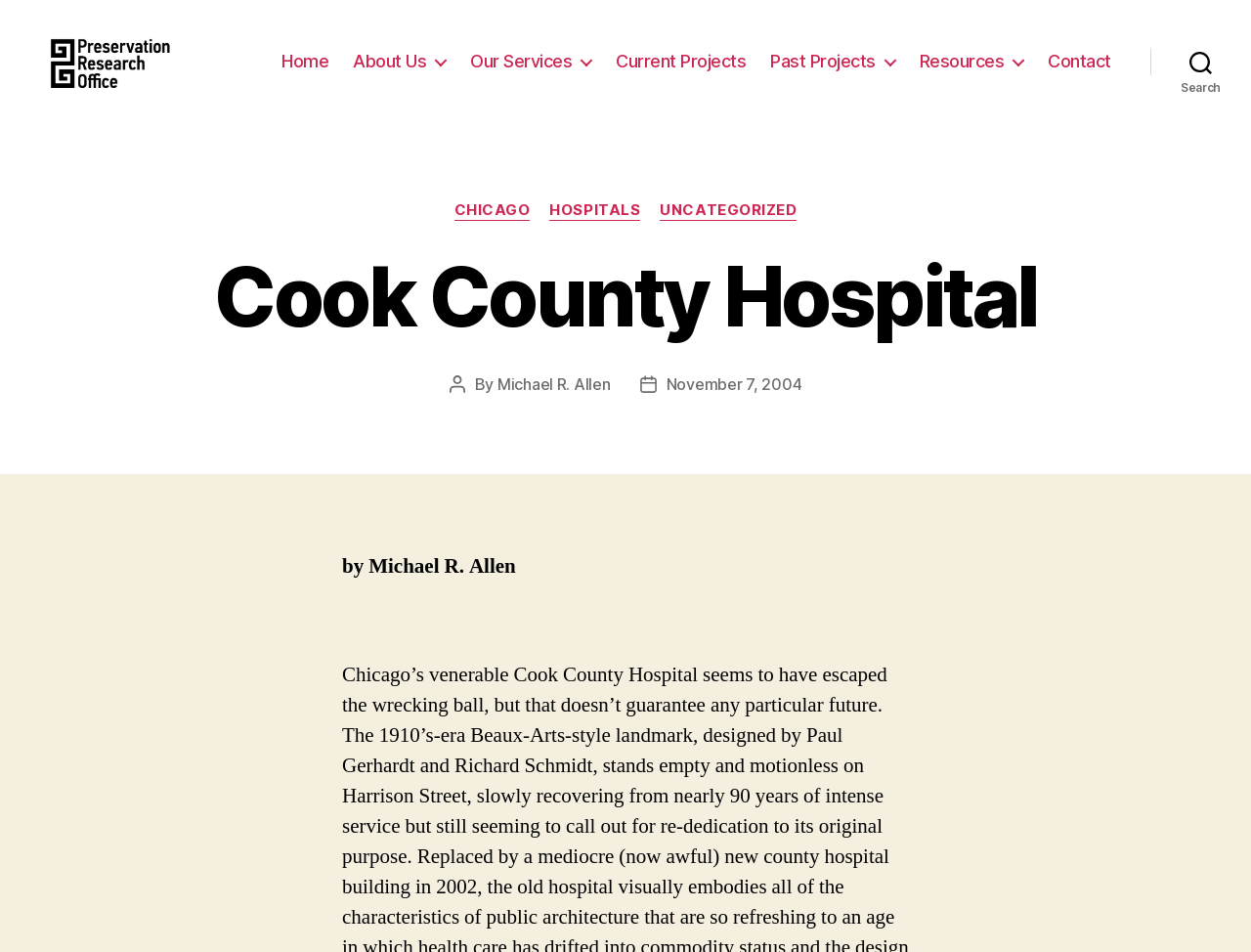With reference to the image, please provide a detailed answer to the following question: What is the navigation menu?

The navigation menu is a horizontal menu located at the top of the webpage, containing links to 'Home', 'About Us', 'Our Services', 'Current Projects', 'Past Projects', 'Resources', and 'Contact'.